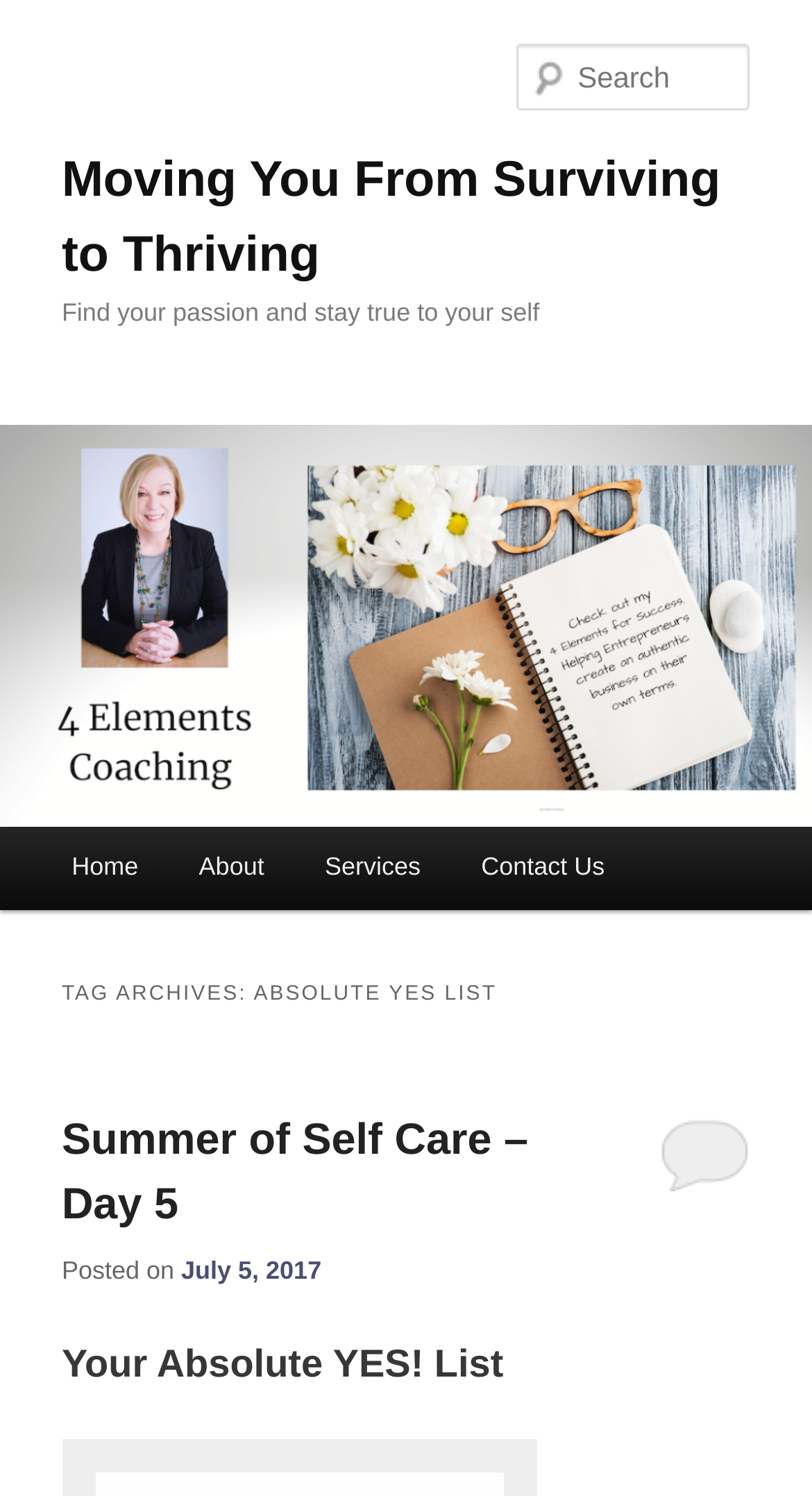How many main menu items are there?
Answer with a single word or phrase by referring to the visual content.

4